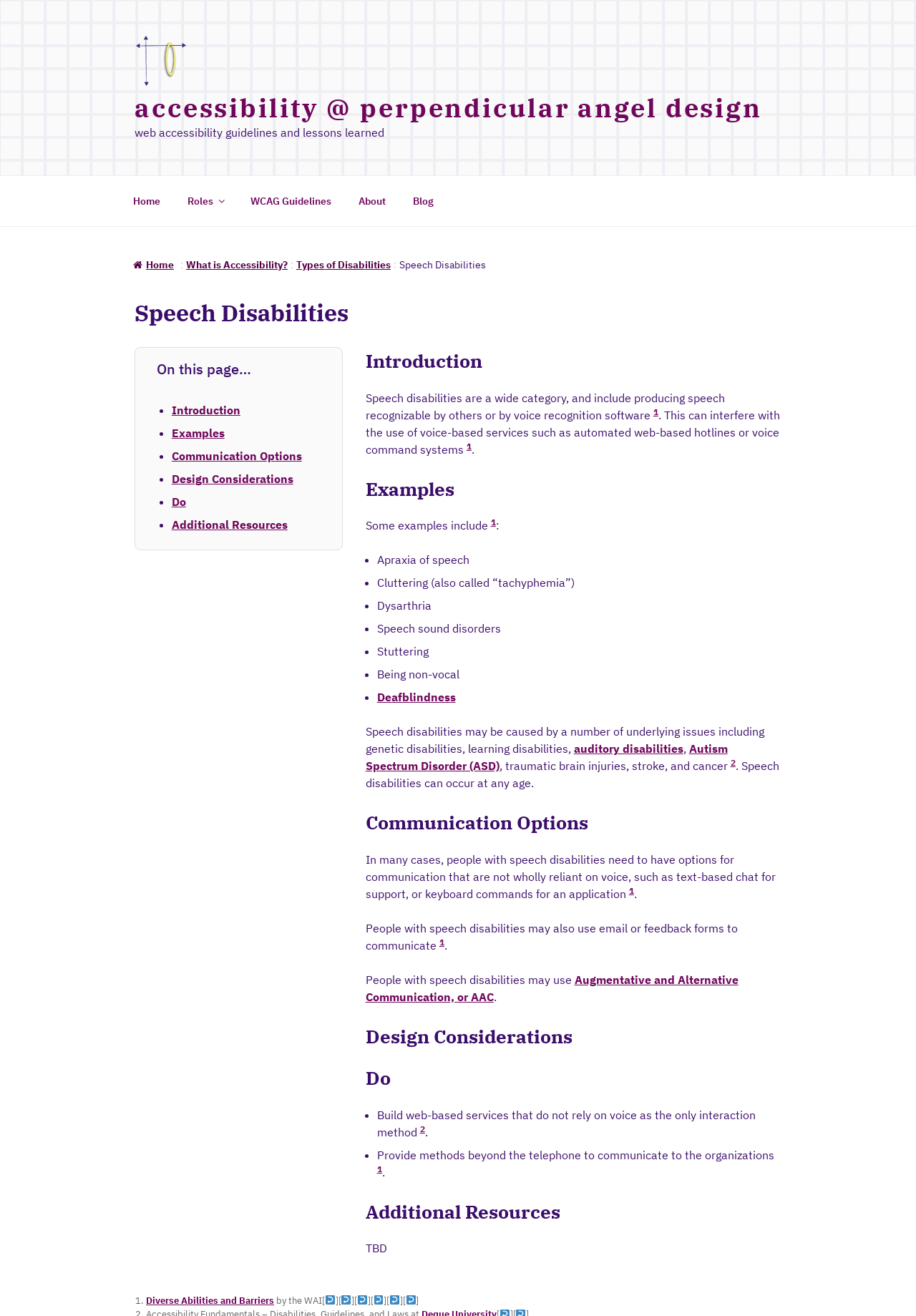Please identify the bounding box coordinates of the clickable area that will fulfill the following instruction: "Click on the 'Augmentative and Alternative Communication, or AAC' link". The coordinates should be in the format of four float numbers between 0 and 1, i.e., [left, top, right, bottom].

[0.399, 0.739, 0.806, 0.763]